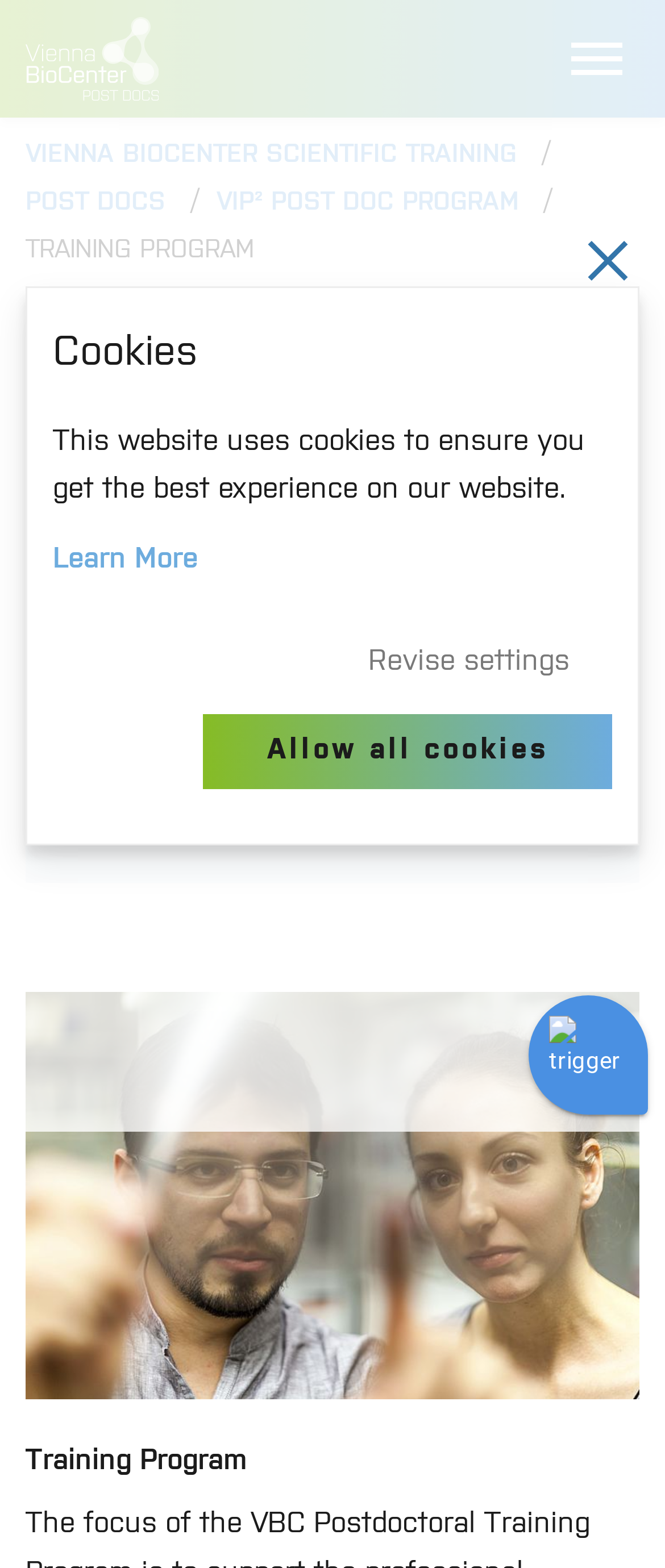How many links are in the Quick Links section?
Using the visual information, reply with a single word or short phrase.

6